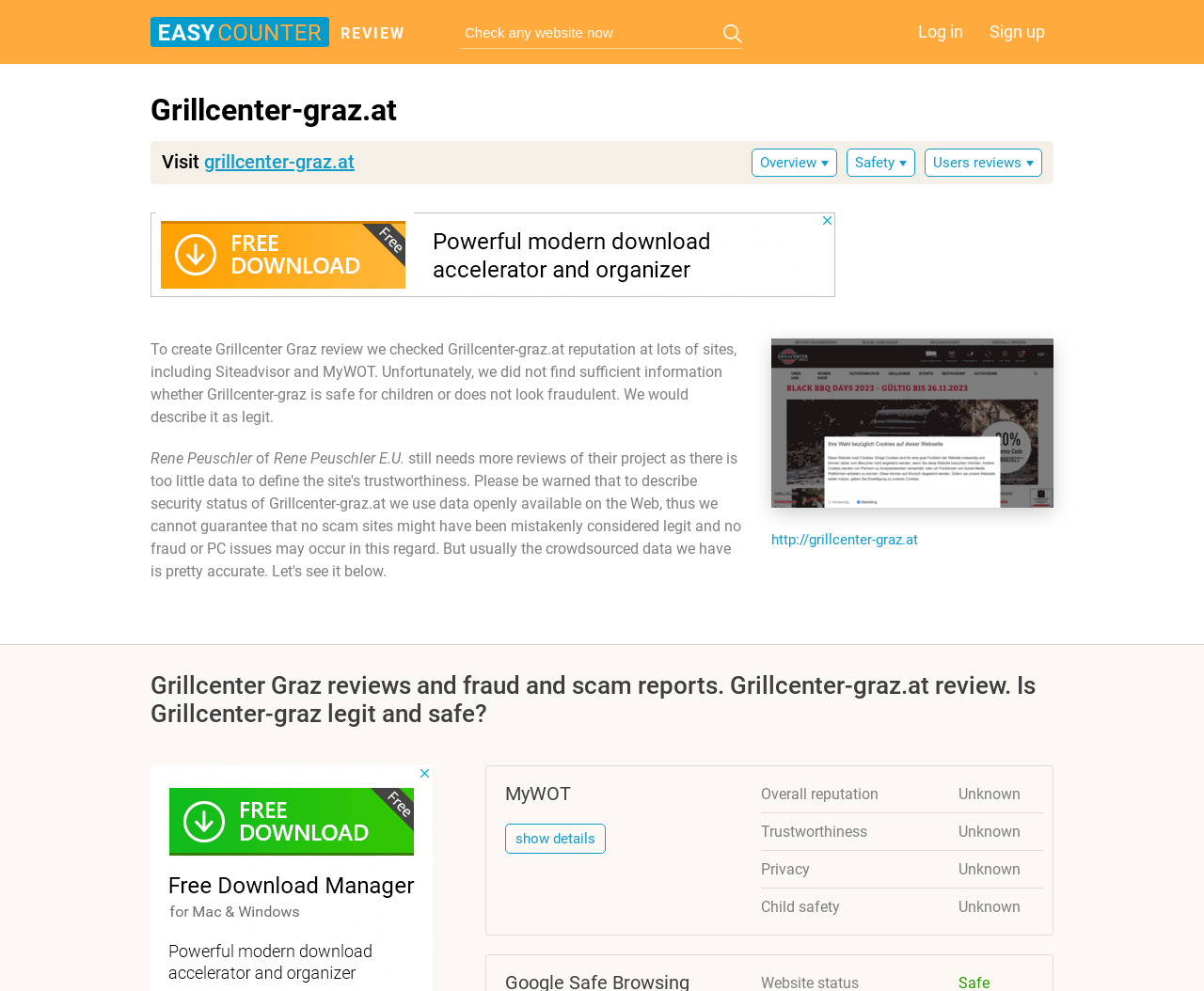Provide a one-word or short-phrase answer to the question:
What is the purpose of the textbox?

Check any website now